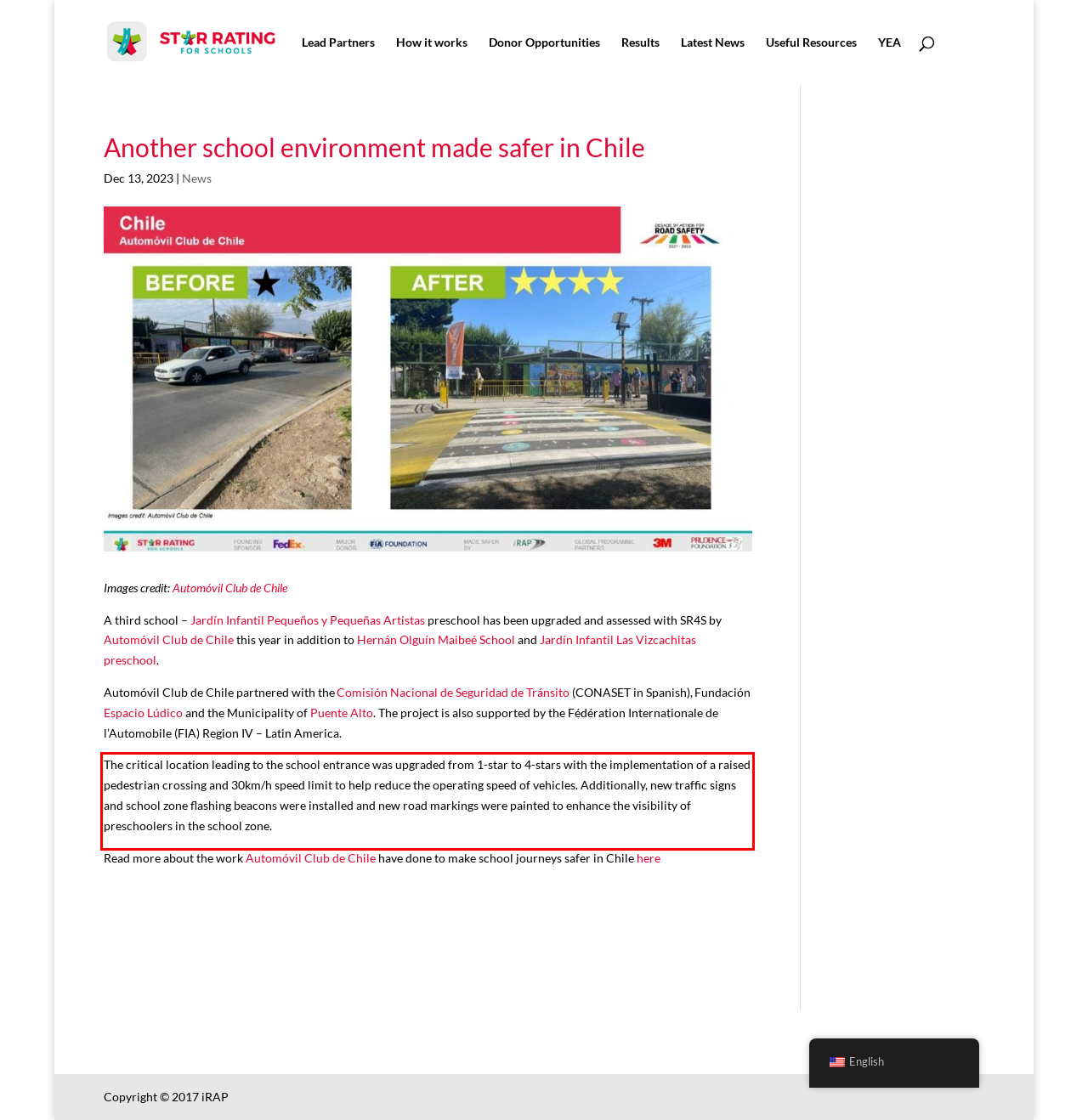Please examine the webpage screenshot and extract the text within the red bounding box using OCR.

The critical location leading to the school entrance was upgraded from 1-star to 4-stars with the implementation of a raised pedestrian crossing and 30km/h speed limit to help reduce the operating speed of vehicles. Additionally, new traffic signs and school zone flashing beacons were installed and new road markings were painted to enhance the visibility of preschoolers in the school zone.